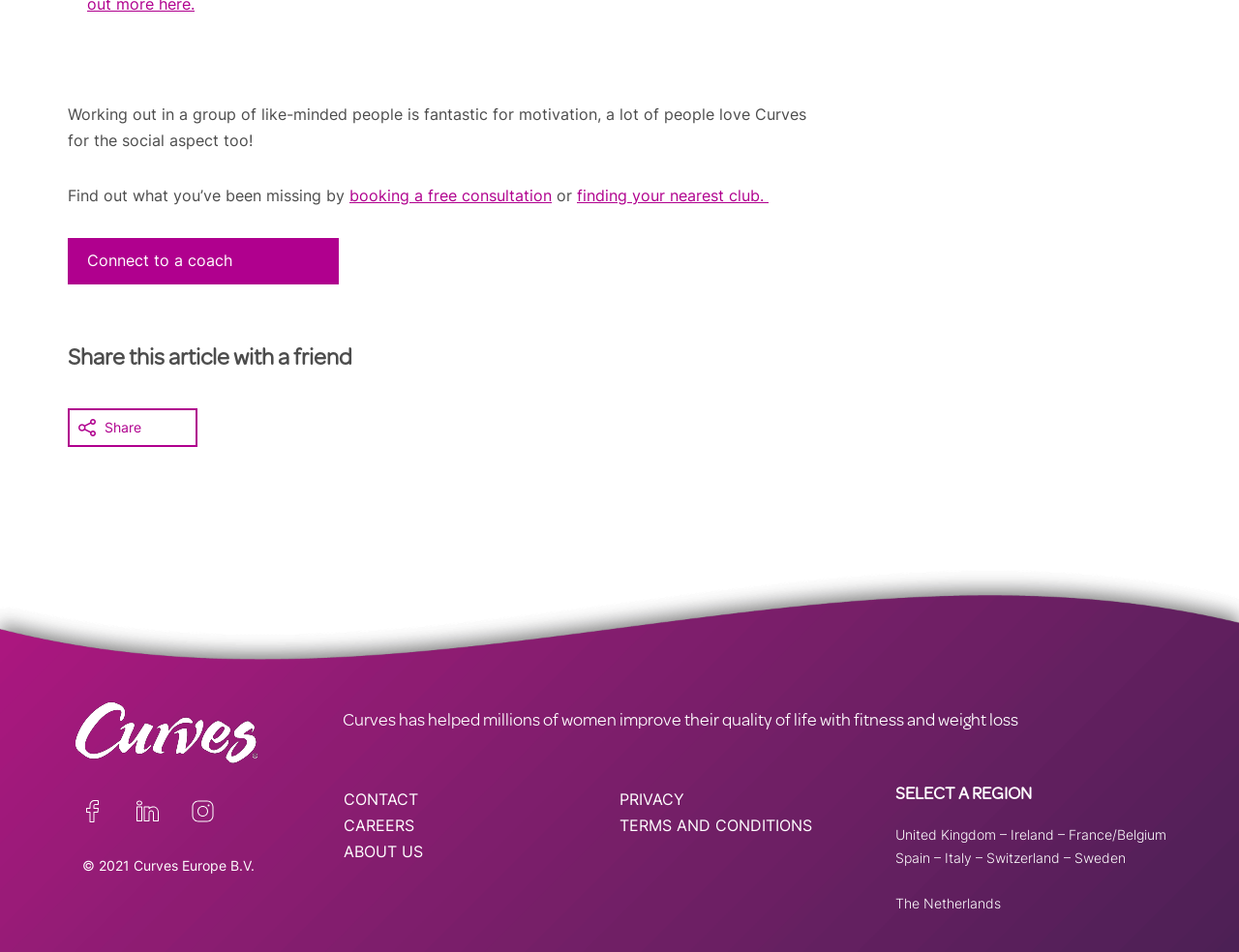Identify the bounding box coordinates for the region of the element that should be clicked to carry out the instruction: "connect to a coach". The bounding box coordinates should be four float numbers between 0 and 1, i.e., [left, top, right, bottom].

[0.07, 0.264, 0.188, 0.284]